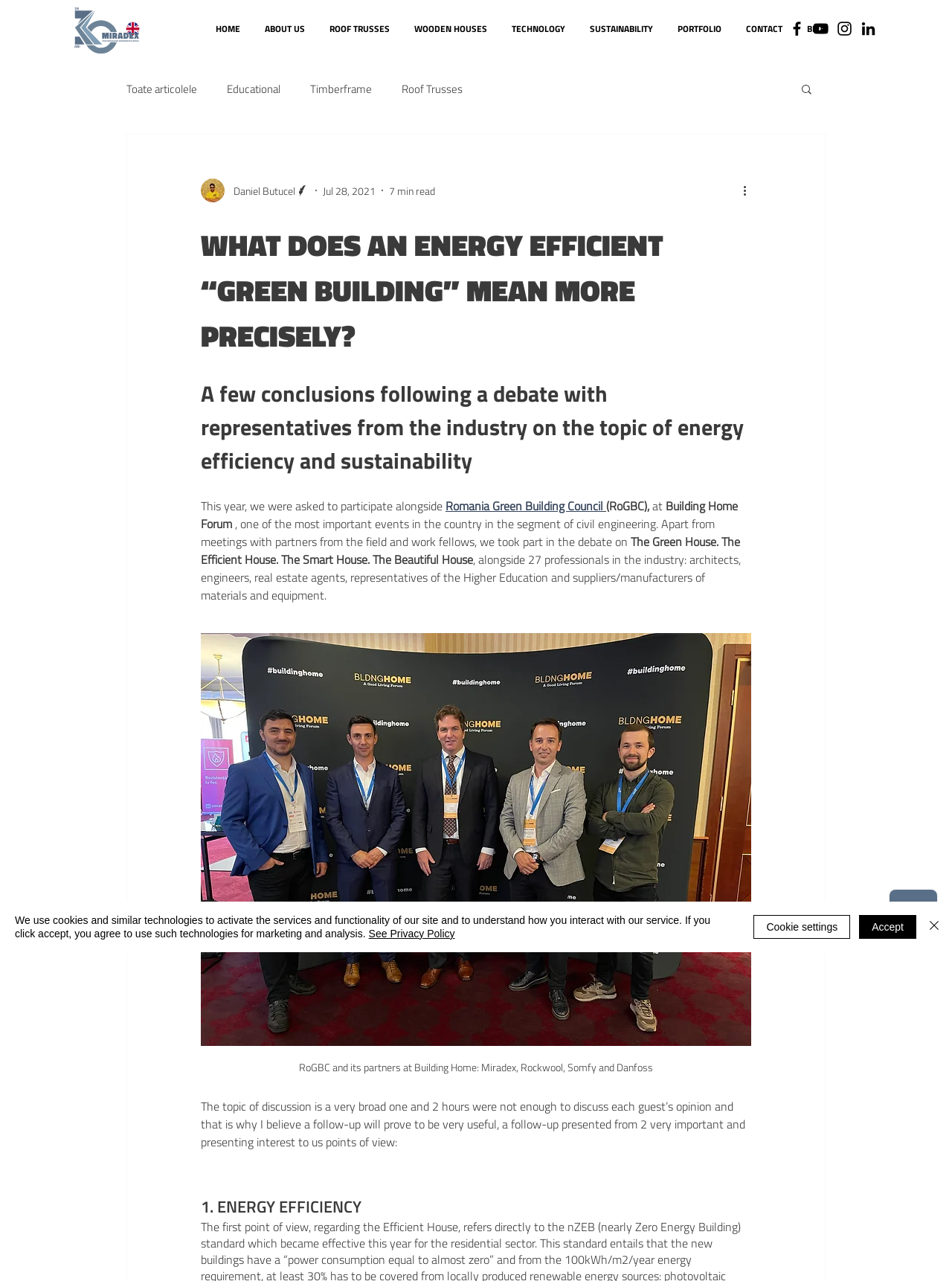Locate the coordinates of the bounding box for the clickable region that fulfills this instruction: "Click on the HOME link".

[0.213, 0.012, 0.266, 0.033]